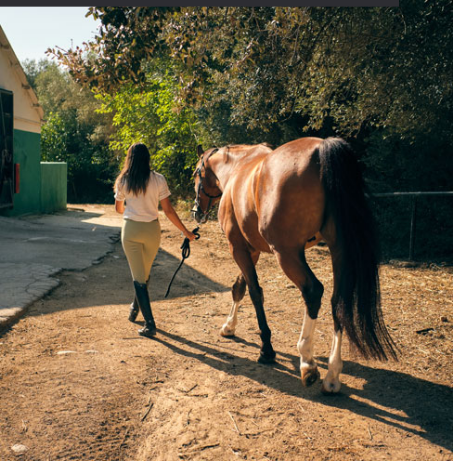What is the atmosphere in the scene?
Please respond to the question with a detailed and thorough explanation.

The caption sets the tone for the scene, describing it as 'serene', which suggests a peaceful and calm atmosphere, enhanced by the lush greenery and rustic charm of the stable in the background.